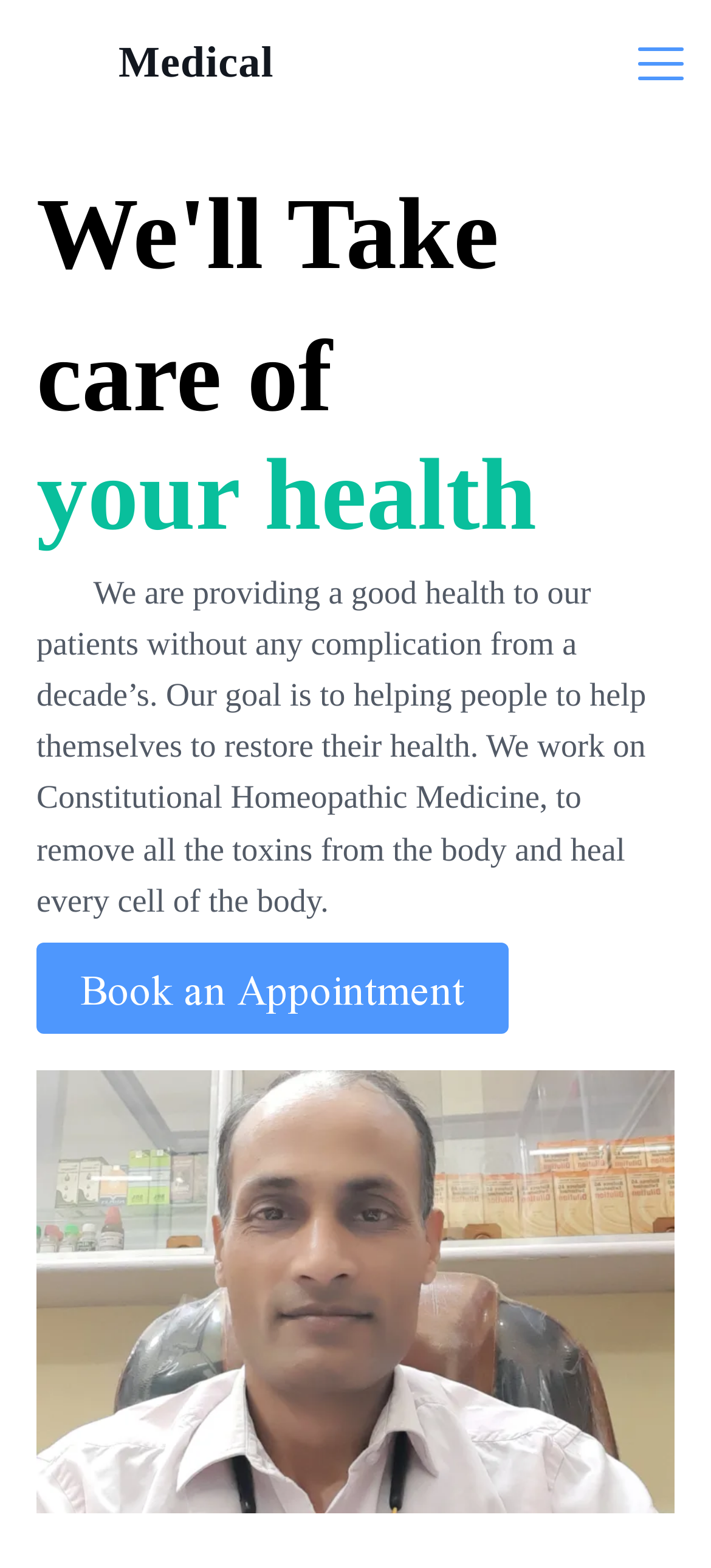Respond with a single word or phrase to the following question: What can patients do on the webpage?

Book an appointment